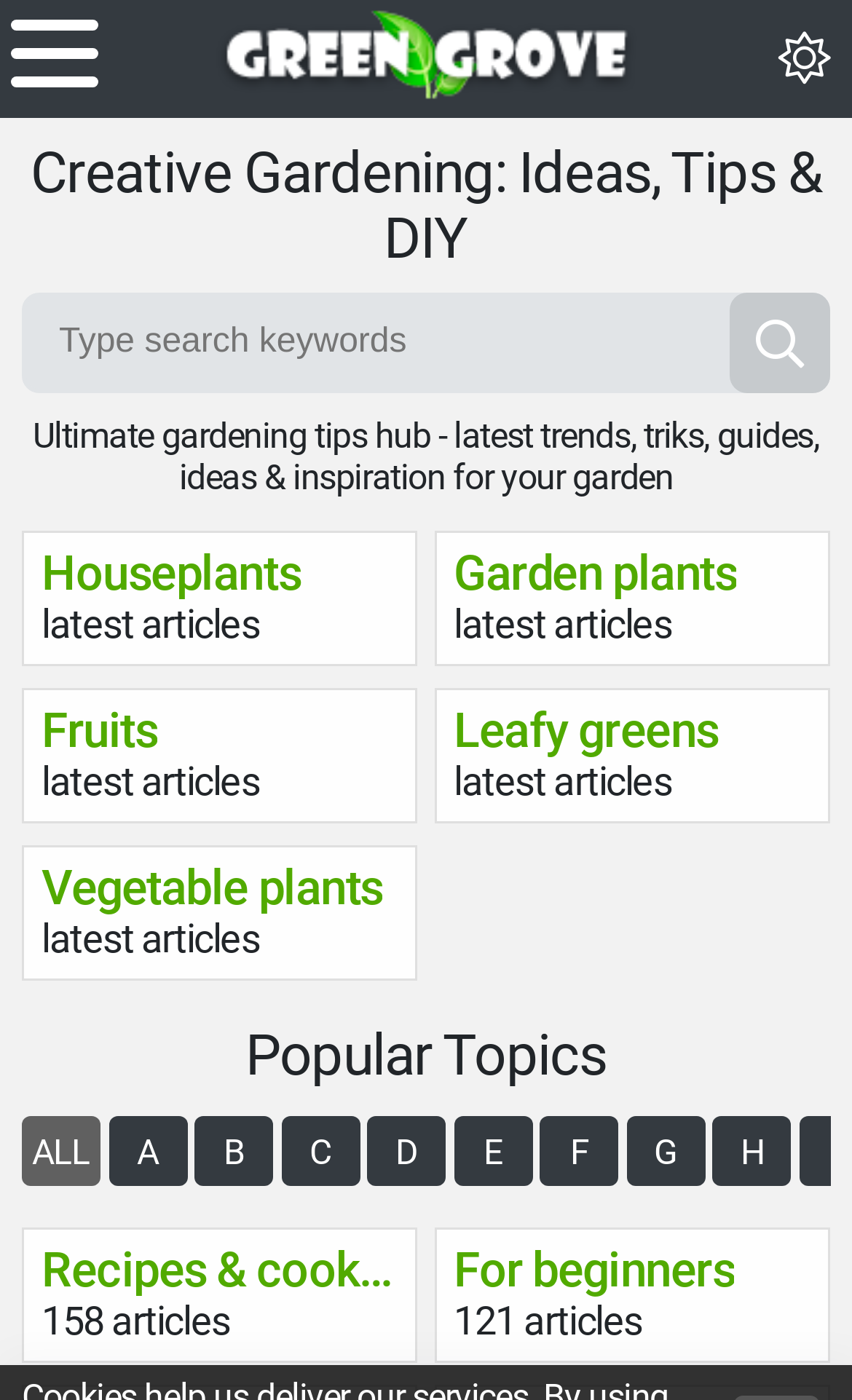Please identify the bounding box coordinates of the element I need to click to follow this instruction: "Check out gardening guides for beginners".

[0.533, 0.891, 0.951, 0.959]